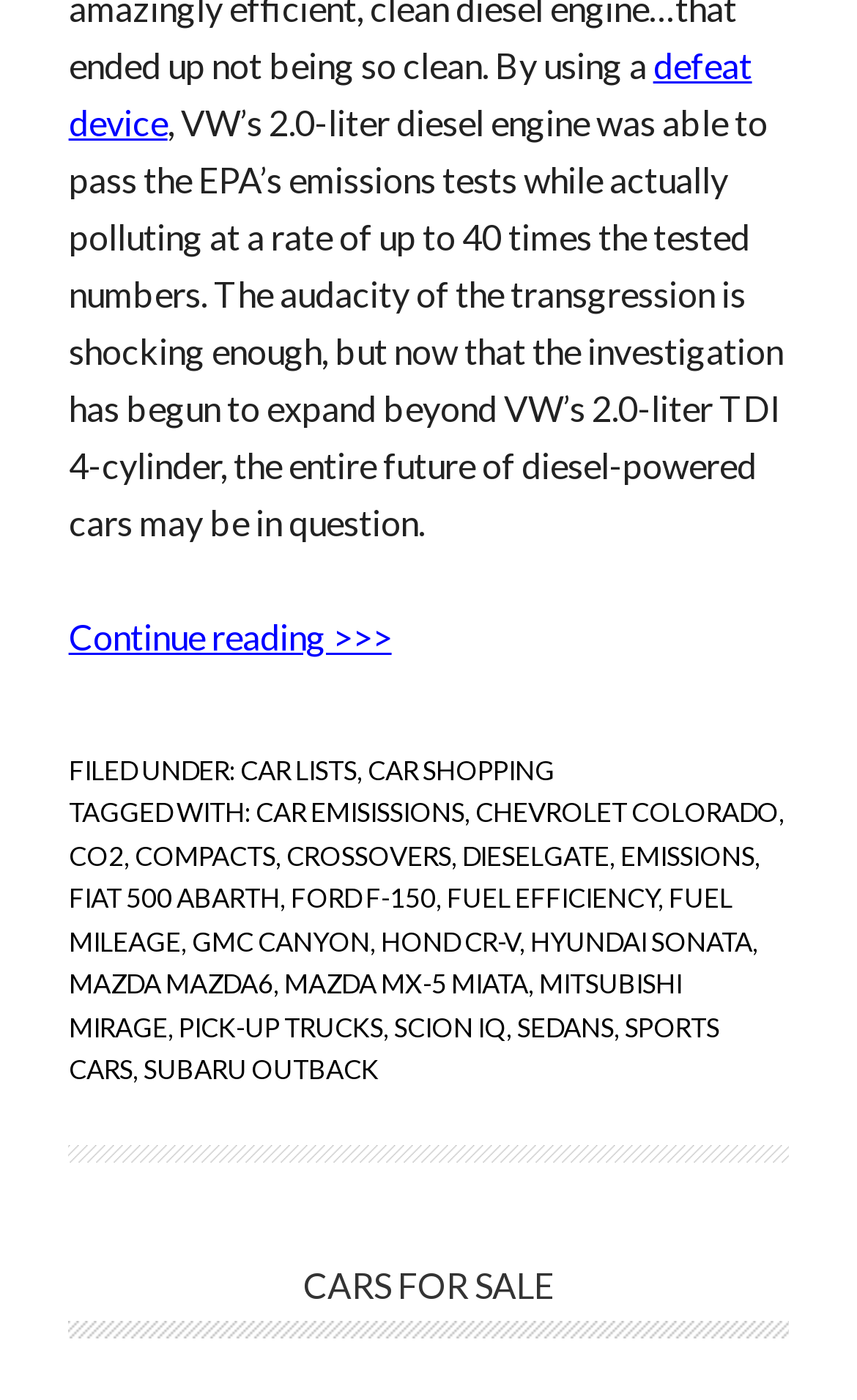Find the bounding box coordinates of the clickable area that will achieve the following instruction: "Explore Chevrolet Colorado".

[0.554, 0.568, 0.908, 0.592]